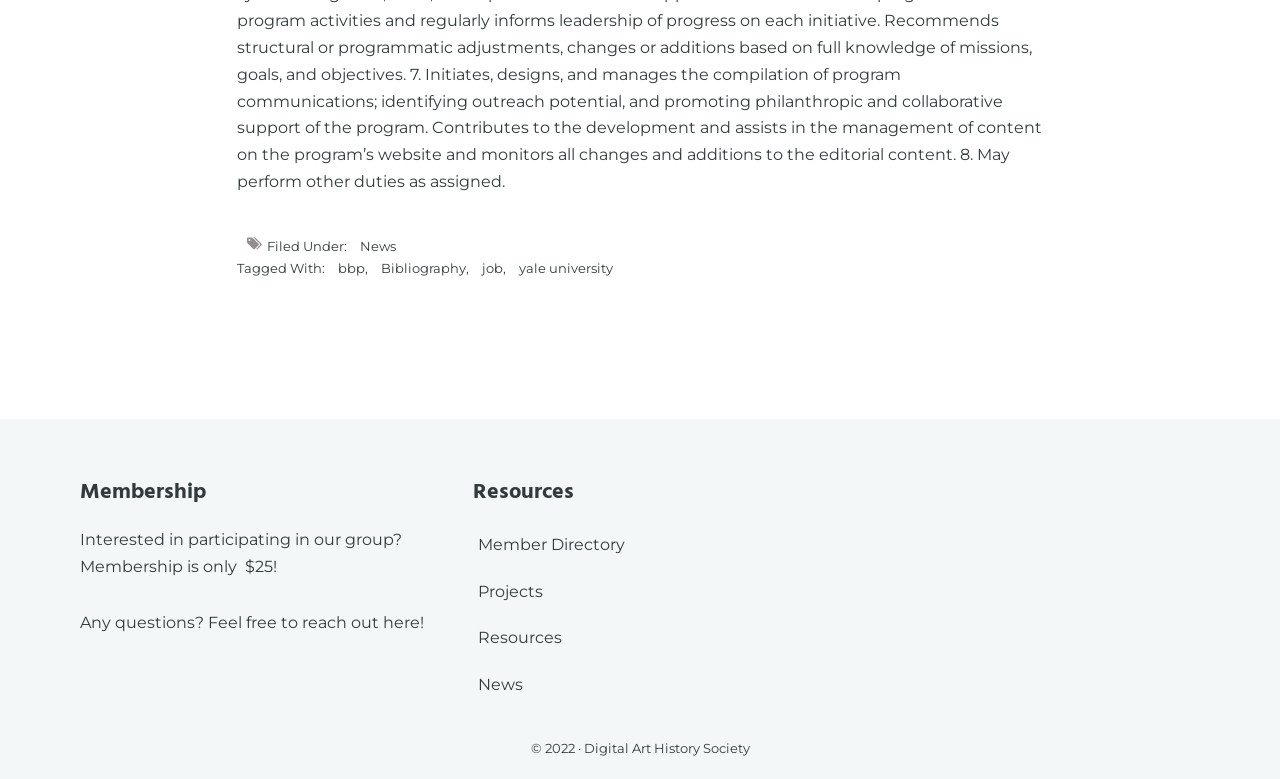What is the footer section about?
Give a single word or phrase answer based on the content of the image.

Filed Under and Tagged With